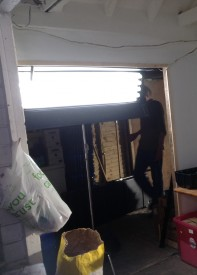Provide your answer in one word or a succinct phrase for the question: 
What is the crew member adjusting in the image?

The placement